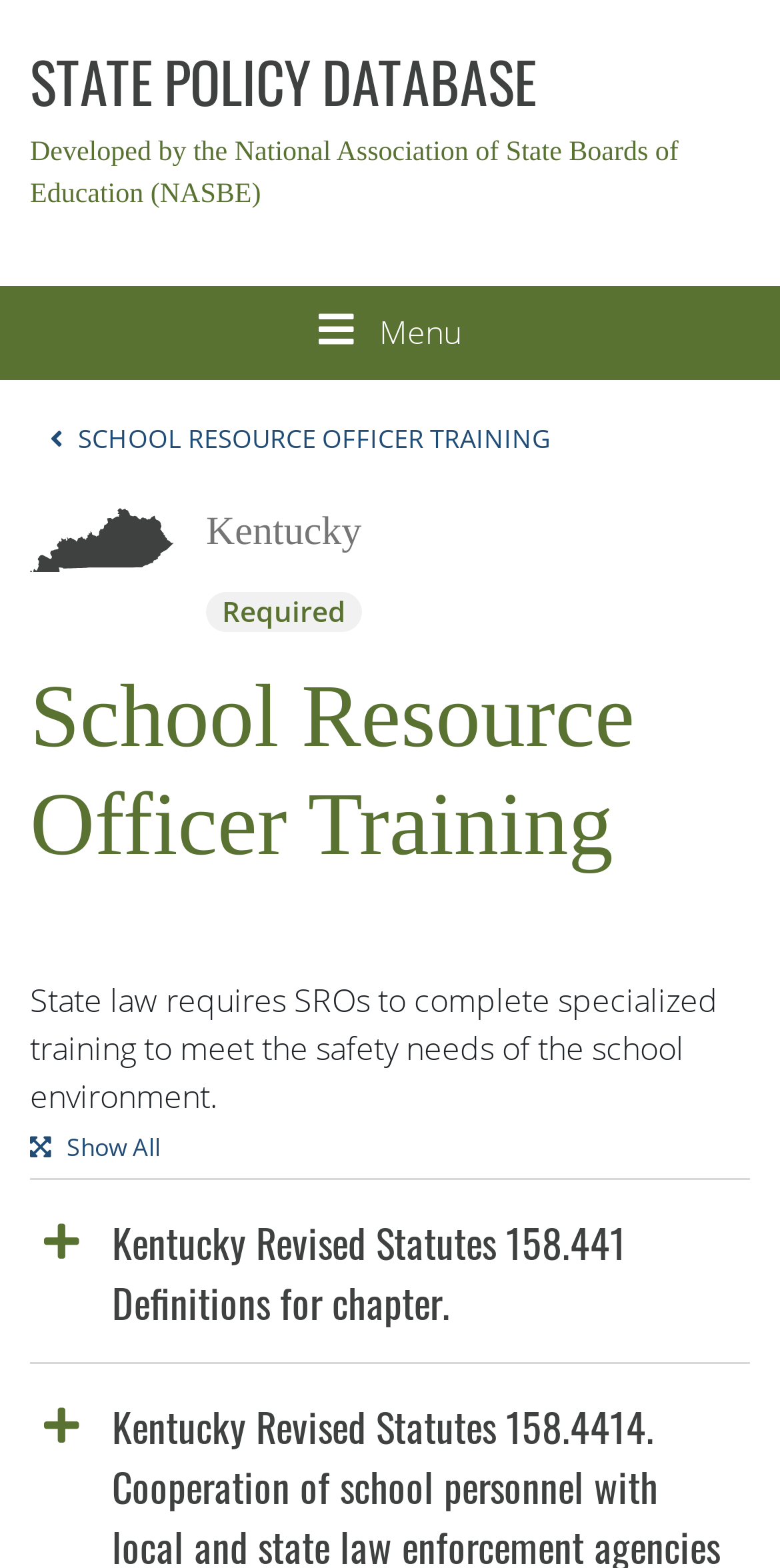Explain in detail what is displayed on the webpage.

The webpage is about School Resource Officer Training policies in Kentucky. At the top left corner, there is a "Skip to main content" link. Next to it, there is a link to the "STATE POLICY DATABASE" and a static text "Developed by the National Association of State Boards of Education (NASBE)". 

On the top right corner, there is a "Toggle navigation" button with a "Menu" label. Below it, there is a breadcrumb navigation section with a heading "Breadcrumb" and a link to "SCHOOL RESOURCE OFFICER TRAINING". 

The main content area is divided into two sections. The first section has a header with an image of the state of Kentucky, a "State" label, and a "Required" label. There is also a heading "Category School Resource Officer Training" and a paragraph of text describing the training requirements for School Resource Officers in Kentucky.

The second section has a button "Show All" and an article with a heading "Kentucky Revised Statutes 158.441 Definitions for chapter." This section appears to list specific policies related to School Resource Officer Training in Kentucky.